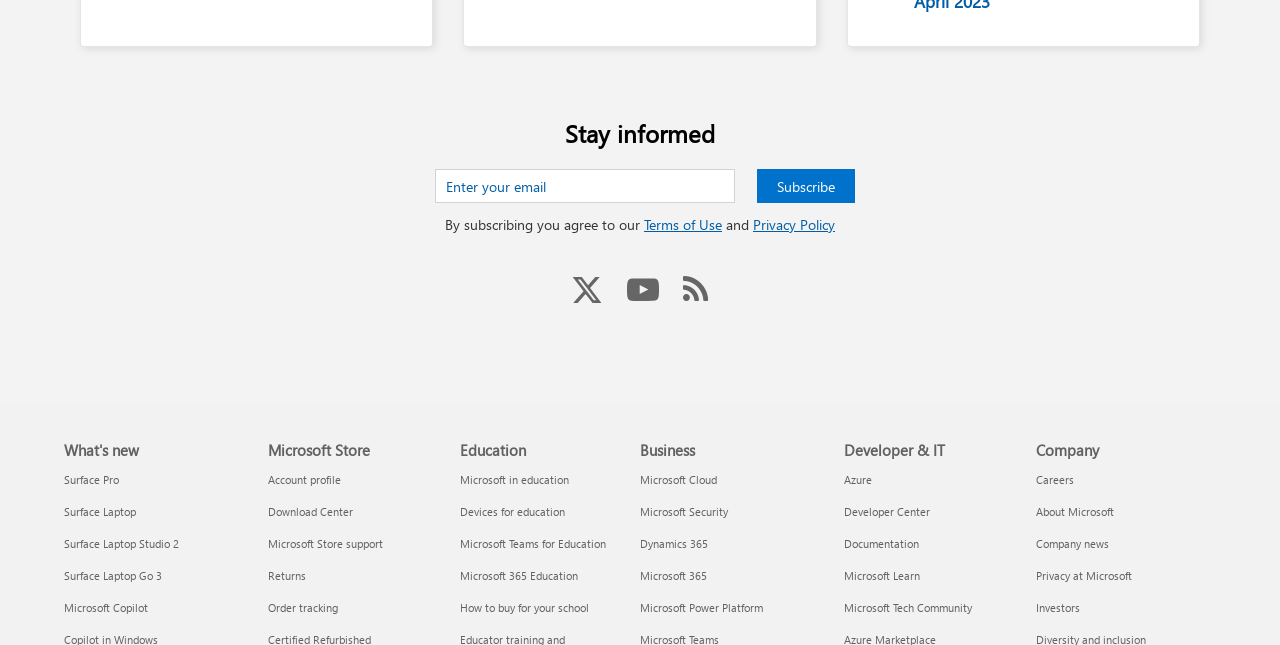What is the theme of the 'What's new' section?
Using the screenshot, give a one-word or short phrase answer.

Surface products